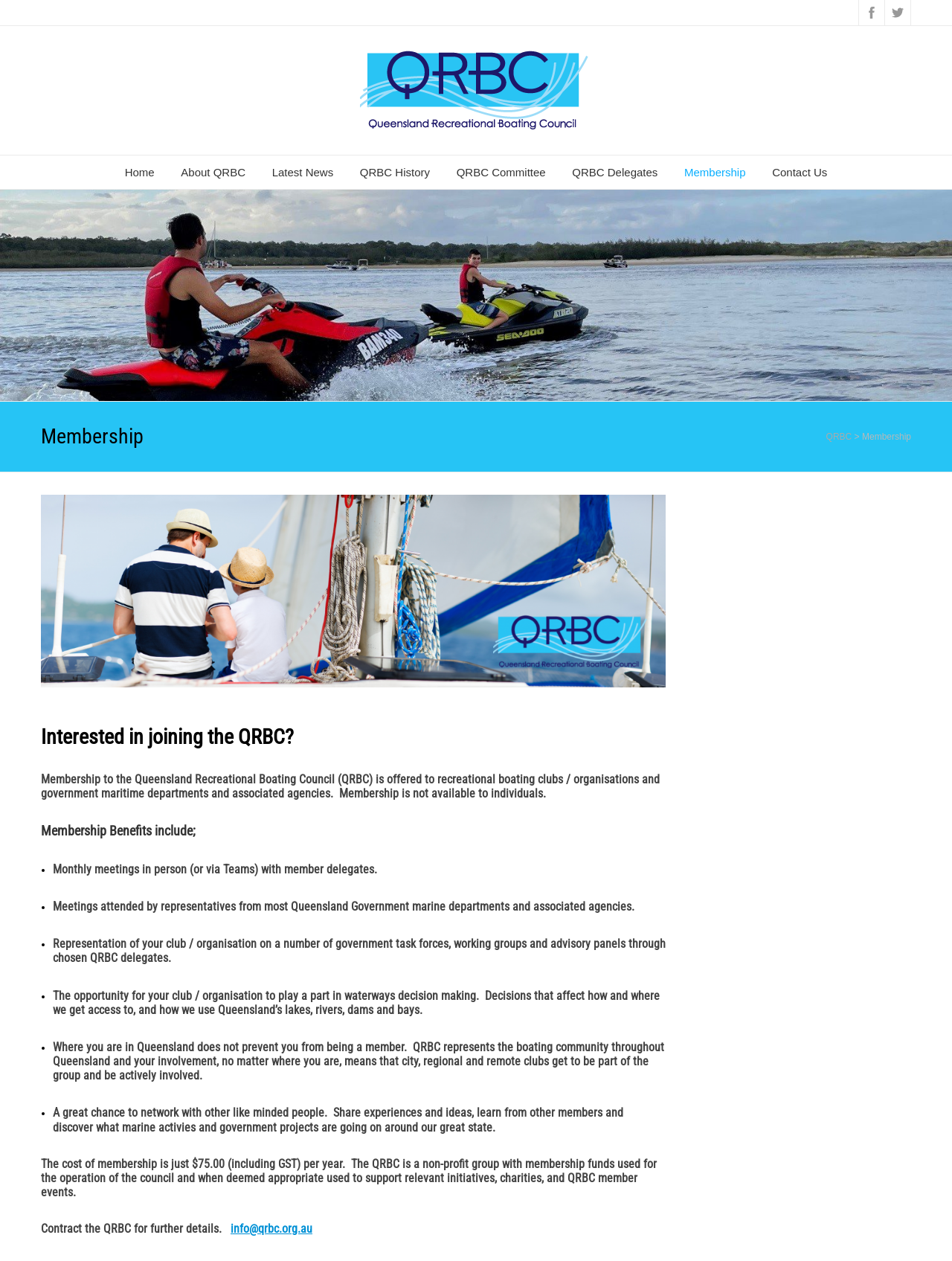Provide the bounding box coordinates of the HTML element this sentence describes: "Latest News". The bounding box coordinates consist of four float numbers between 0 and 1, i.e., [left, top, right, bottom].

[0.273, 0.123, 0.363, 0.15]